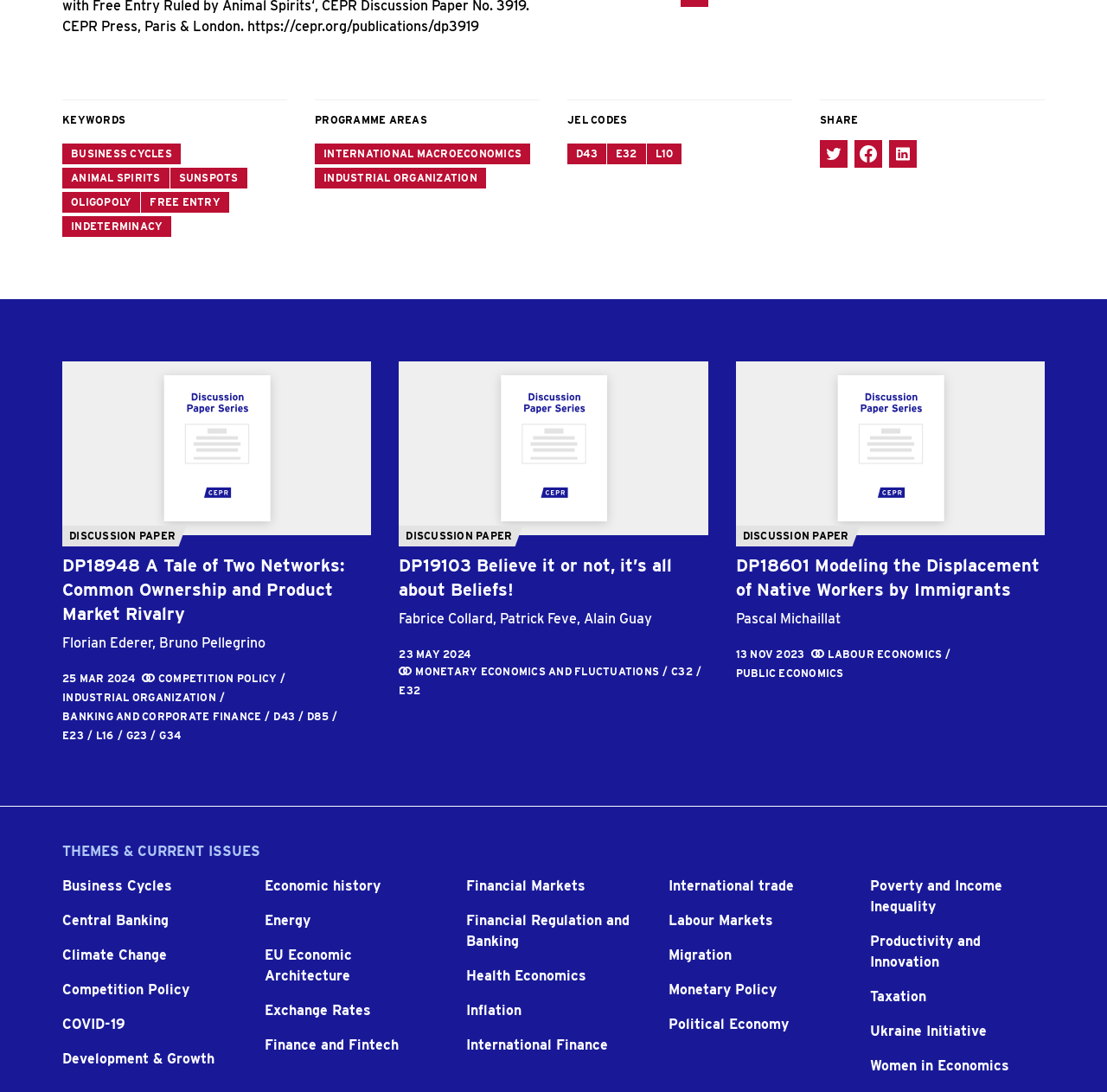Give a one-word or phrase response to the following question: What is the theme of the webpage?

Economics